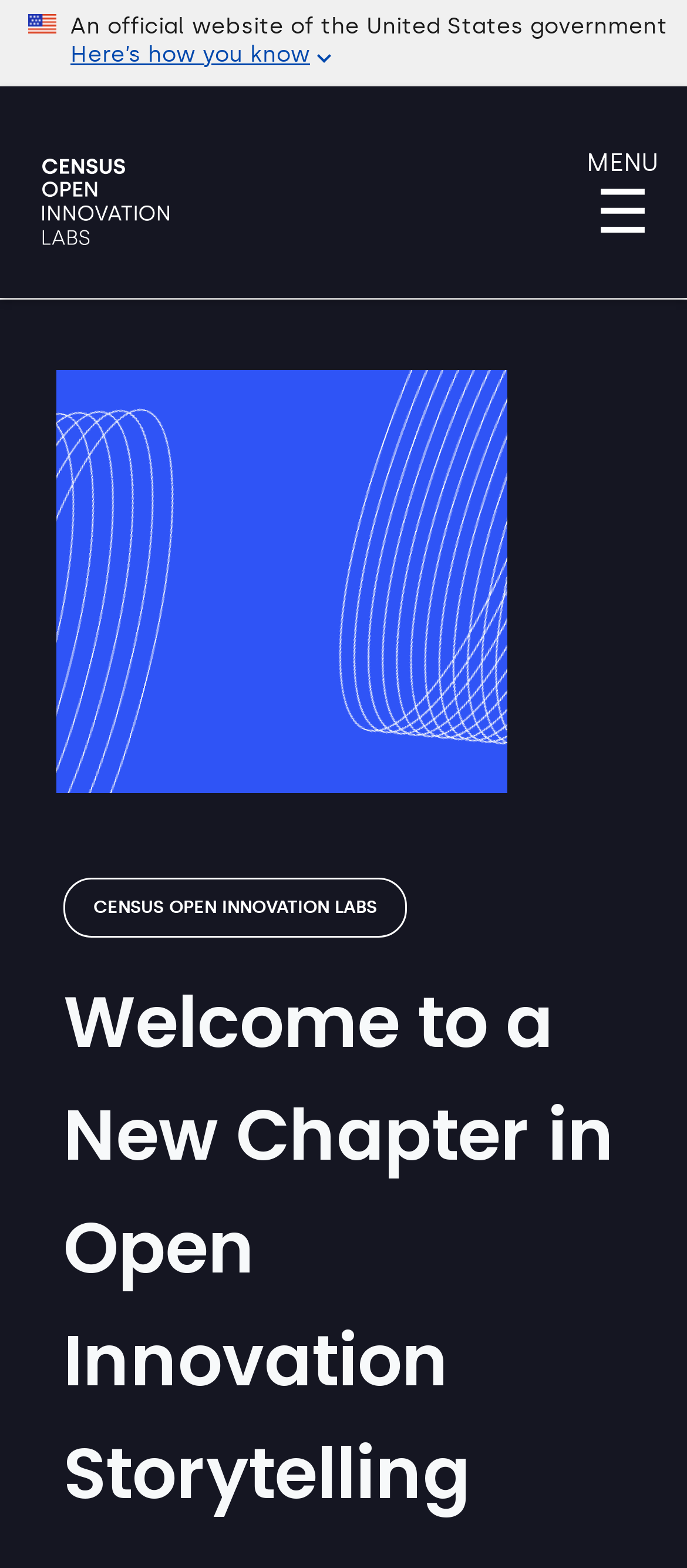Is there a menu button on the webpage?
Refer to the image and provide a concise answer in one word or phrase.

Yes